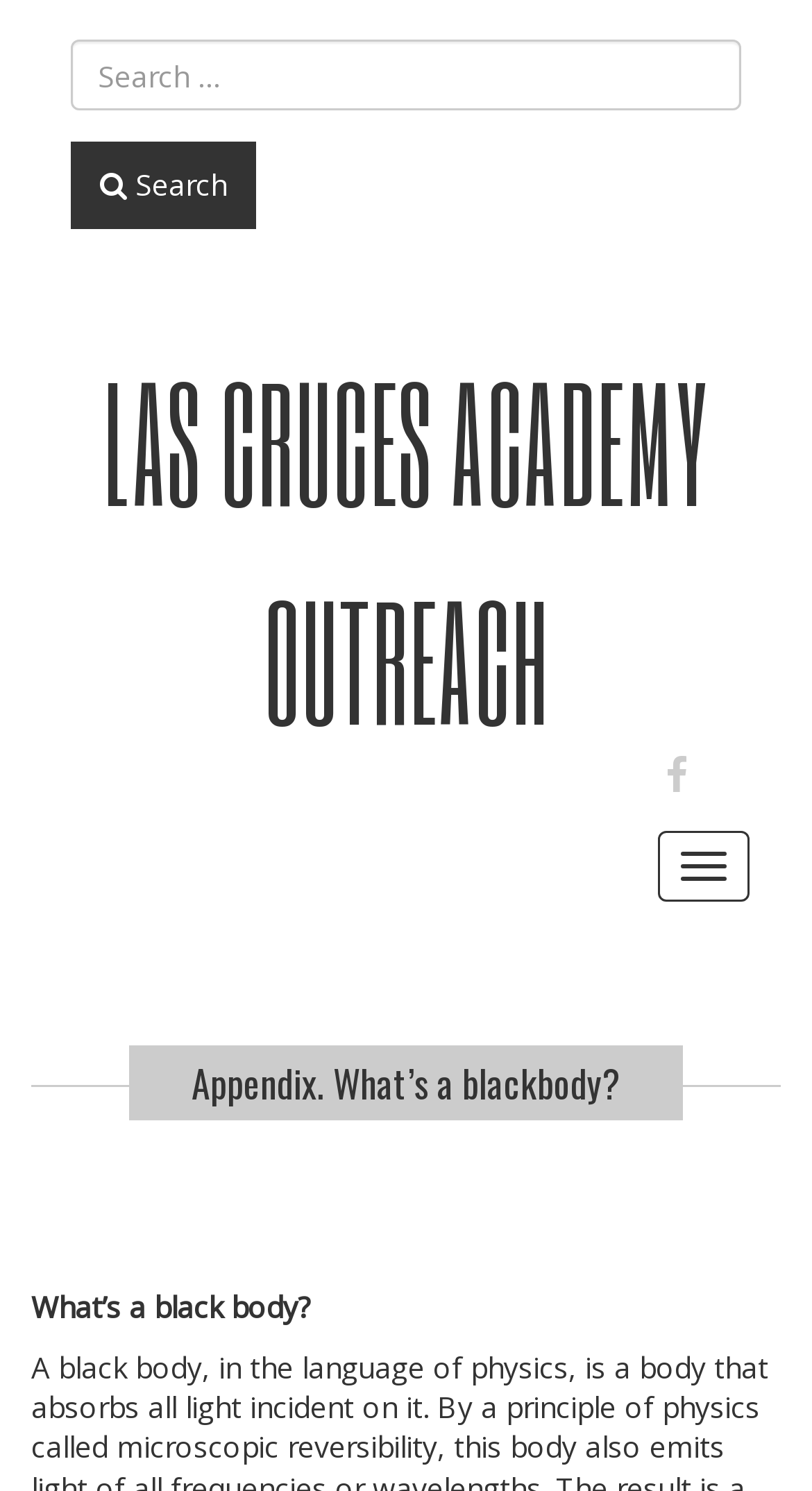Given the webpage screenshot, identify the bounding box of the UI element that matches this description: "Toggle navigation".

[0.81, 0.558, 0.923, 0.605]